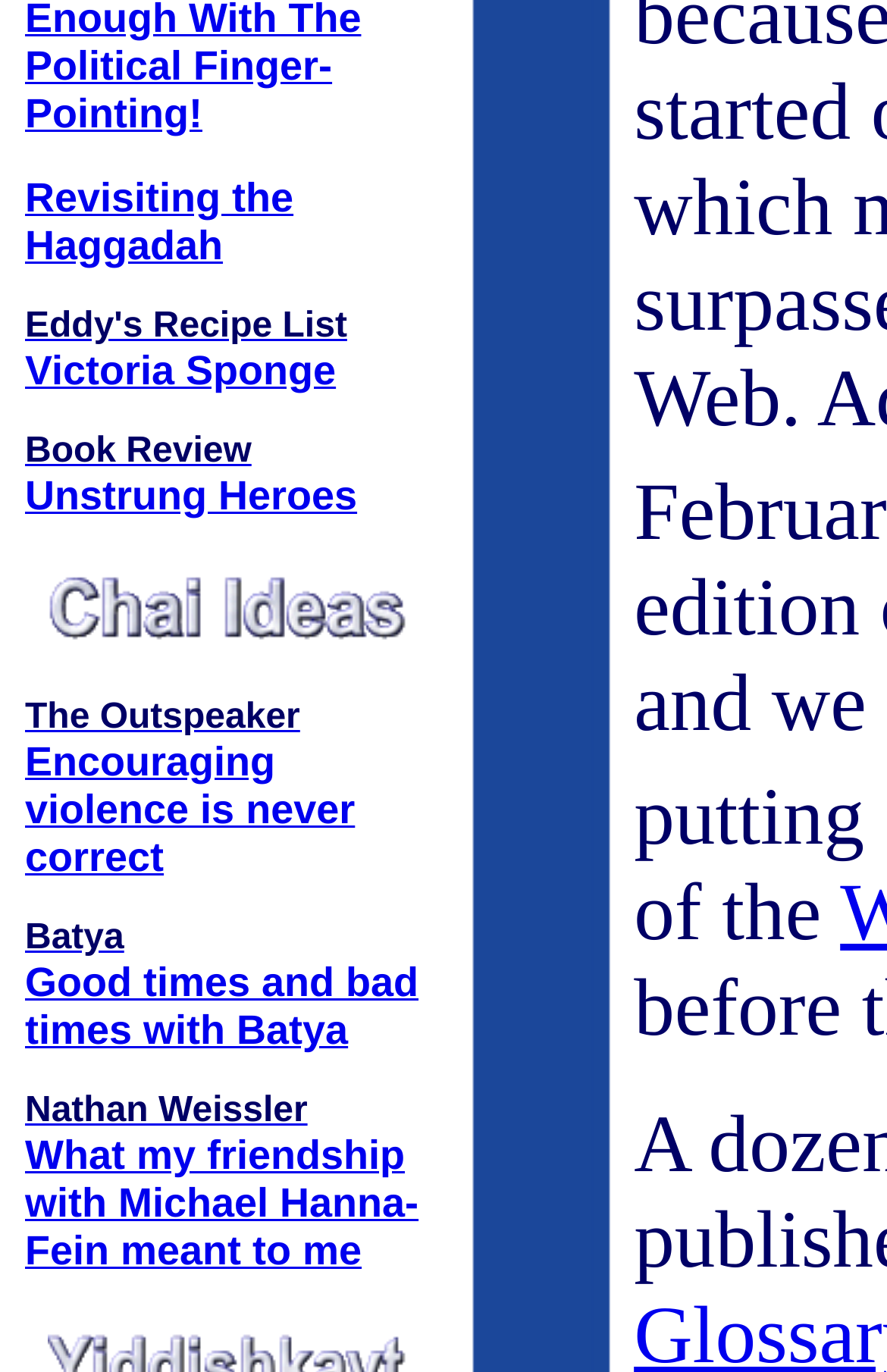Respond to the following query with just one word or a short phrase: 
What is the topic of the link 'Encouraging violence is never correct'?

Violence